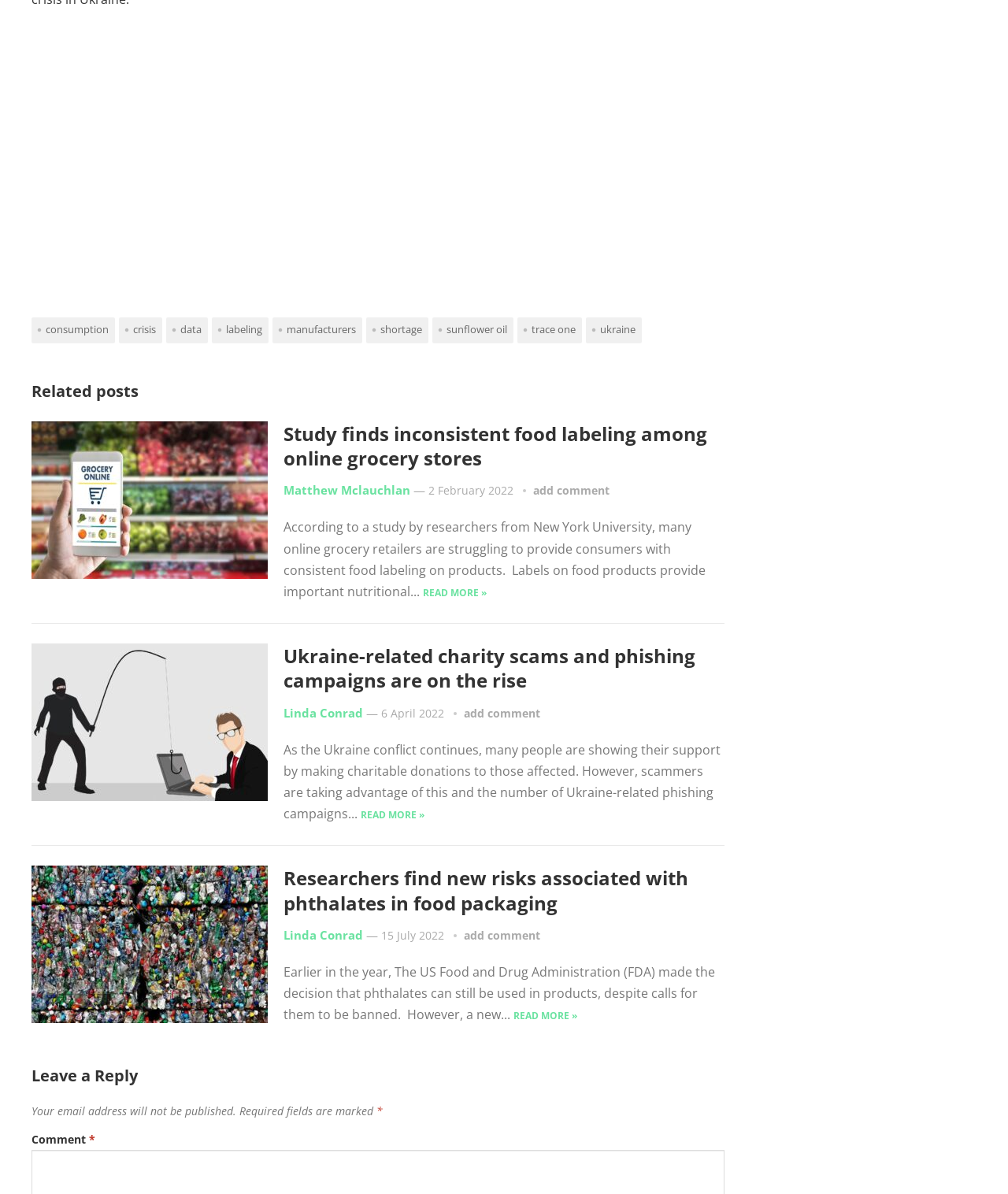Could you provide the bounding box coordinates for the portion of the screen to click to complete this instruction: "read more about phthalates in food packaging"?

[0.509, 0.845, 0.573, 0.856]